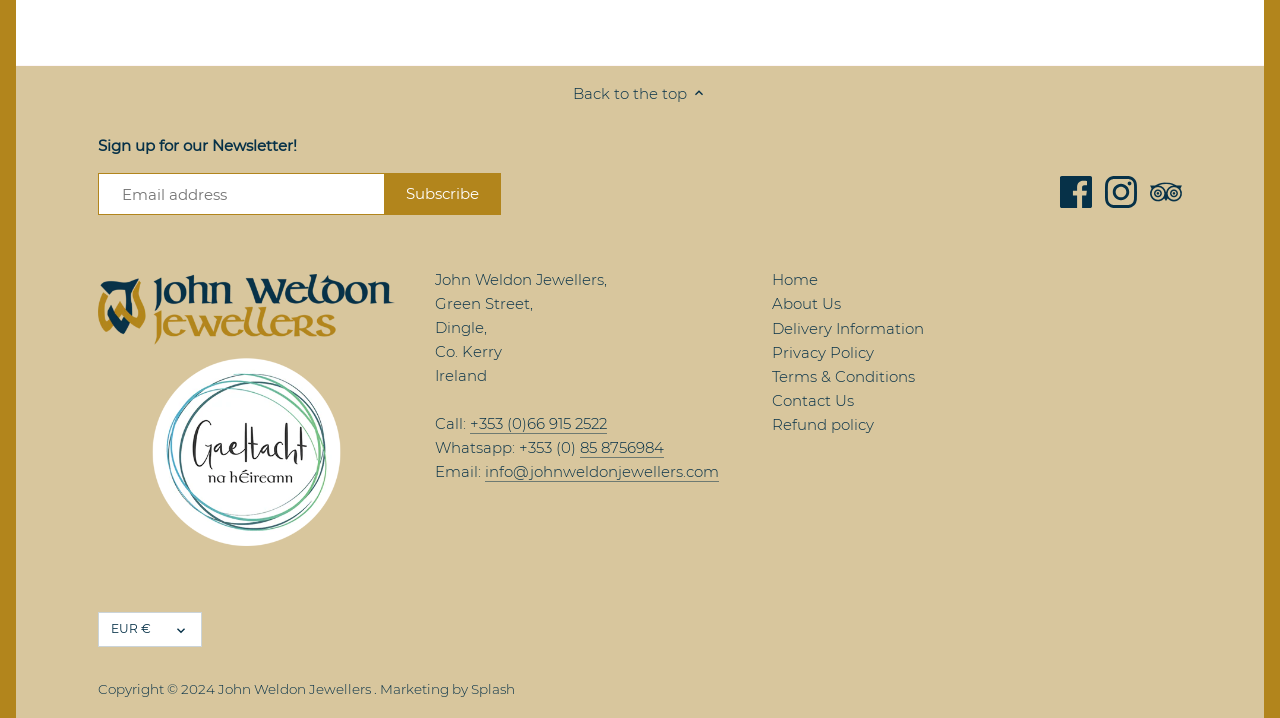What is the company name? Look at the image and give a one-word or short phrase answer.

John Weldon Jewellers